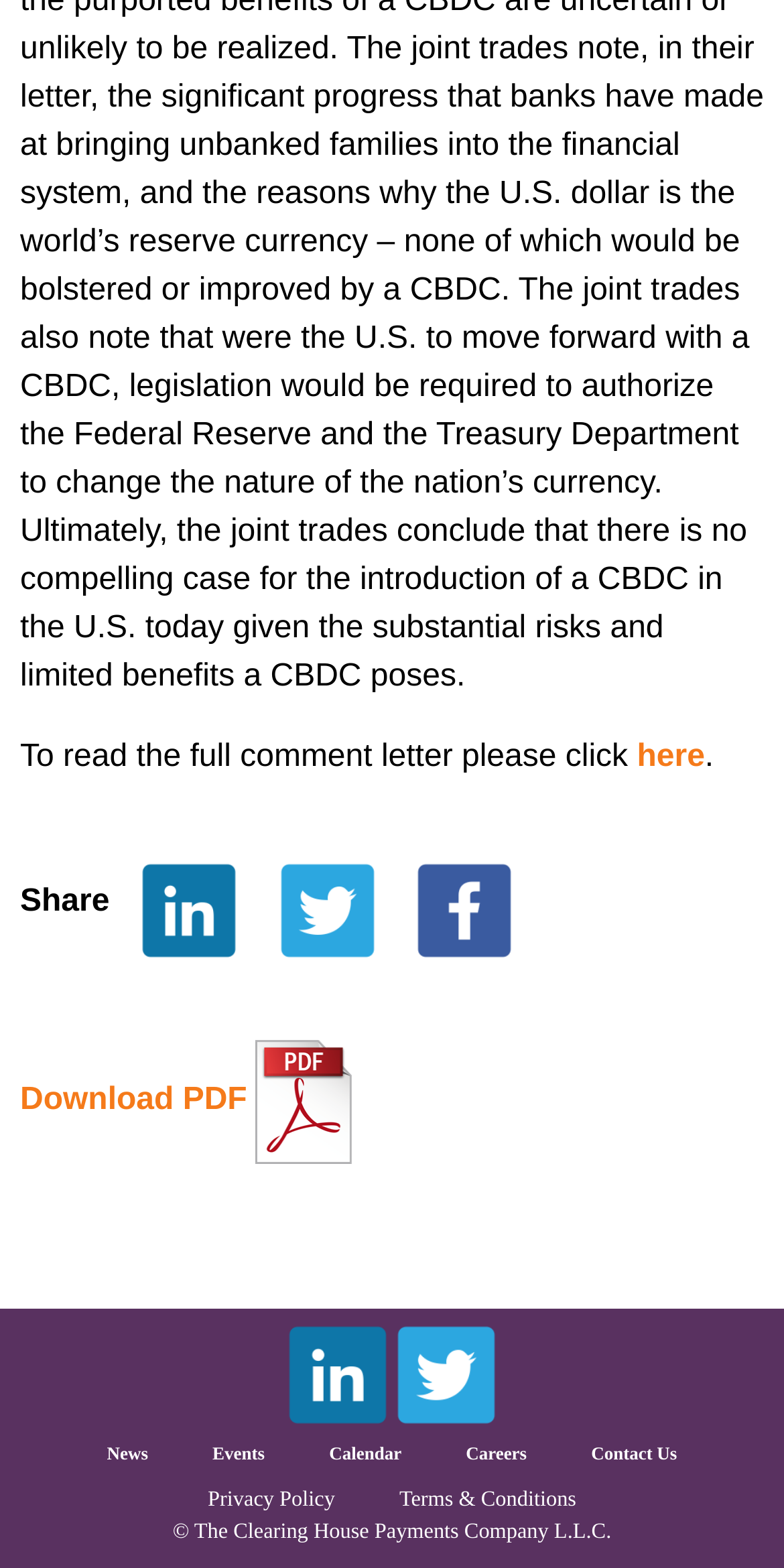Locate the bounding box coordinates of the item that should be clicked to fulfill the instruction: "Download PDF".

[0.026, 0.691, 0.315, 0.713]